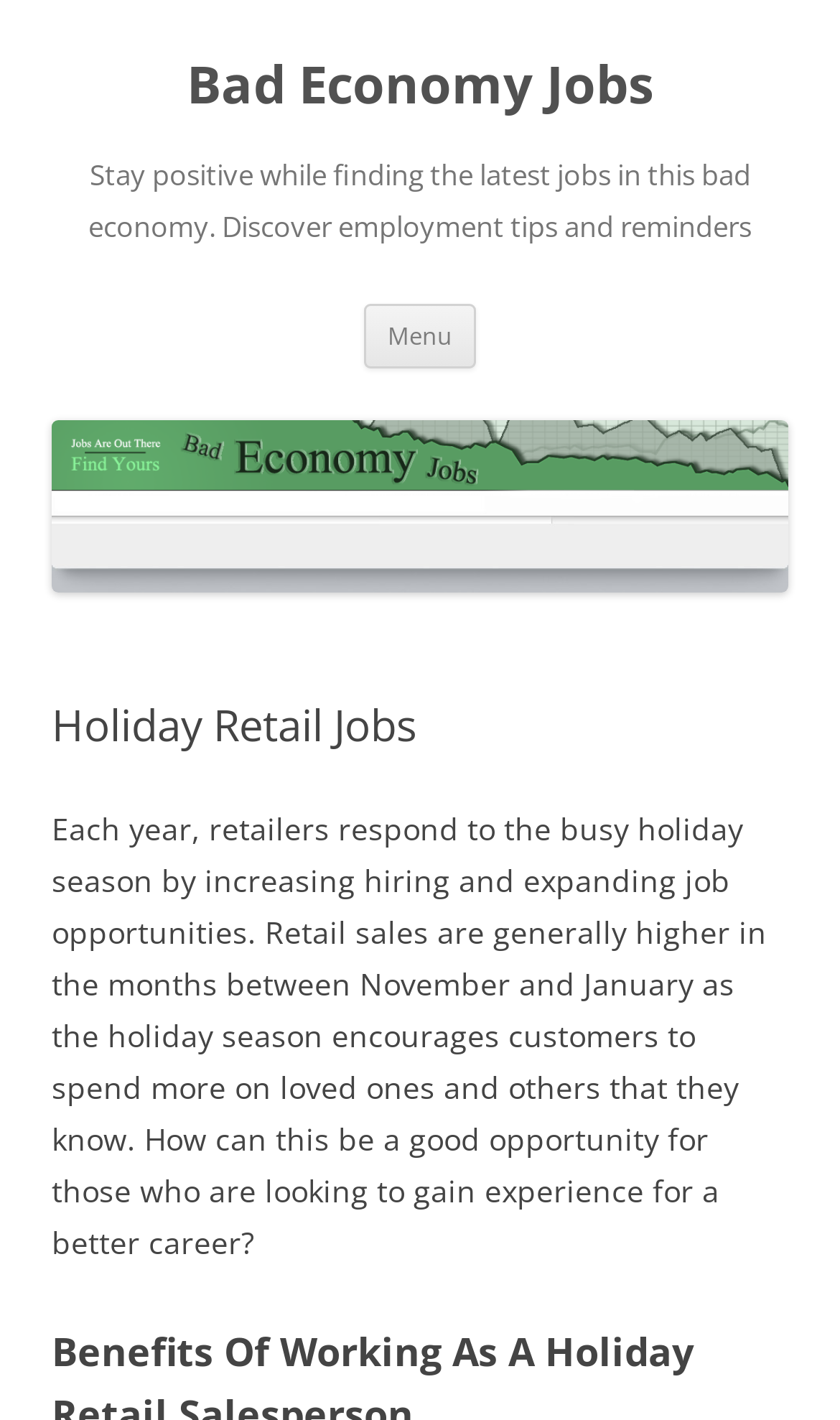Bounding box coordinates are specified in the format (top-left x, top-left y, bottom-right x, bottom-right y). All values are floating point numbers bounded between 0 and 1. Please provide the bounding box coordinate of the region this sentence describes: parent_node: Bad Economy Jobs

[0.062, 0.394, 0.938, 0.423]